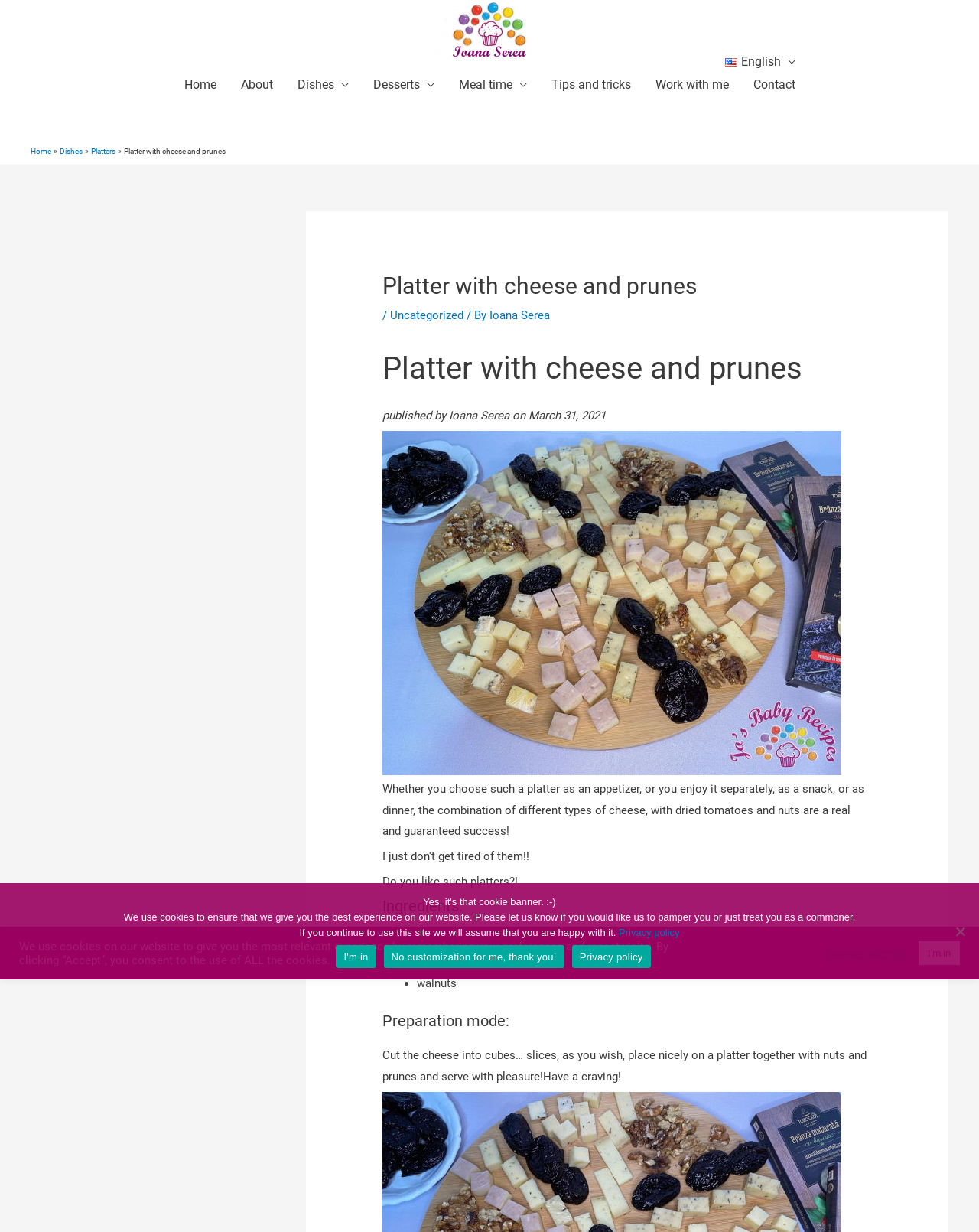Please find and report the bounding box coordinates of the element to click in order to perform the following action: "Click the 'Home' link". The coordinates should be expressed as four float numbers between 0 and 1, in the format [left, top, right, bottom].

[0.175, 0.06, 0.233, 0.078]